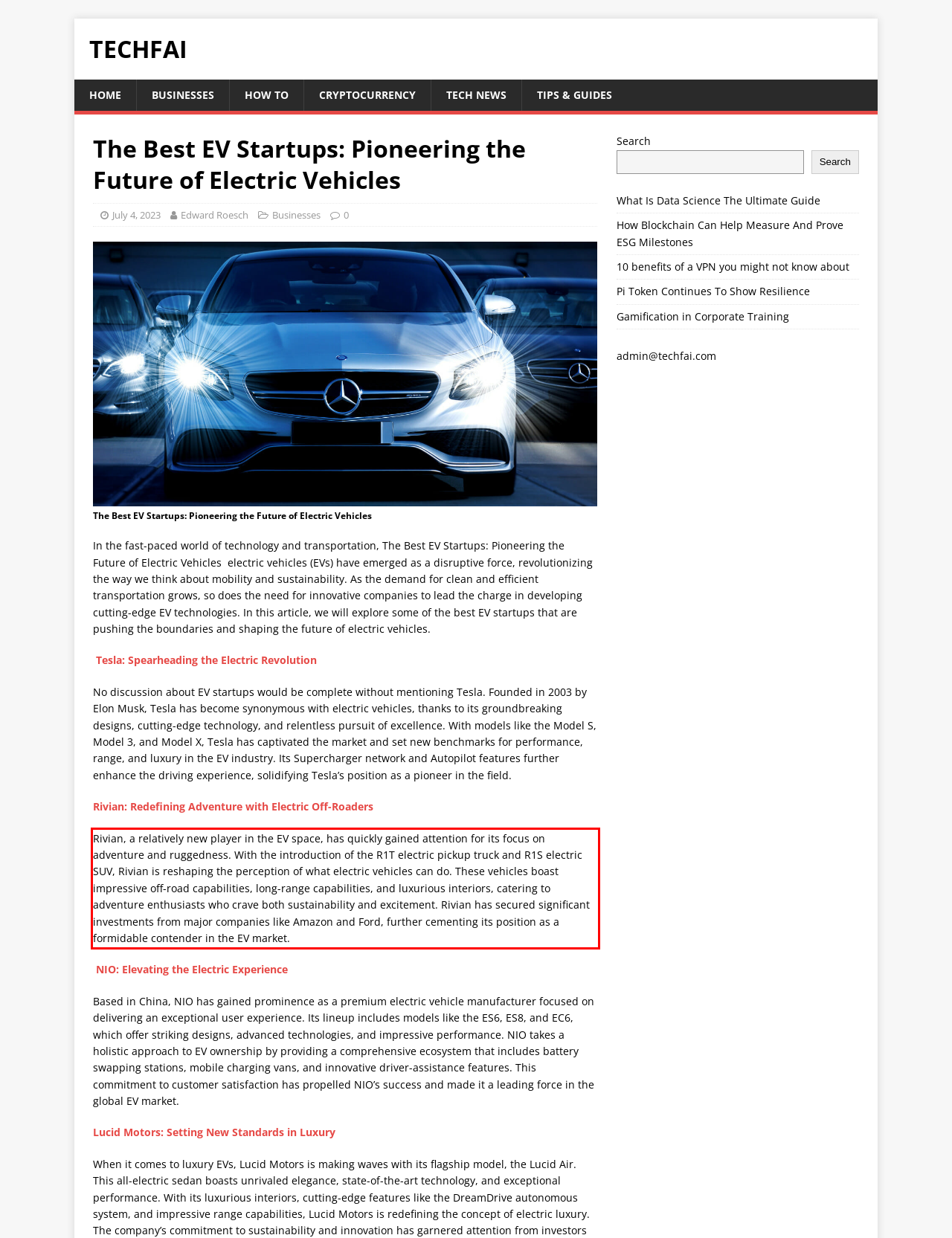By examining the provided screenshot of a webpage, recognize the text within the red bounding box and generate its text content.

Rivian, a relatively new player in the EV space, has quickly gained attention for its focus on adventure and ruggedness. With the introduction of the R1T electric pickup truck and R1S electric SUV, Rivian is reshaping the perception of what electric vehicles can do. These vehicles boast impressive off-road capabilities, long-range capabilities, and luxurious interiors, catering to adventure enthusiasts who crave both sustainability and excitement. Rivian has secured significant investments from major companies like Amazon and Ford, further cementing its position as a formidable contender in the EV market.